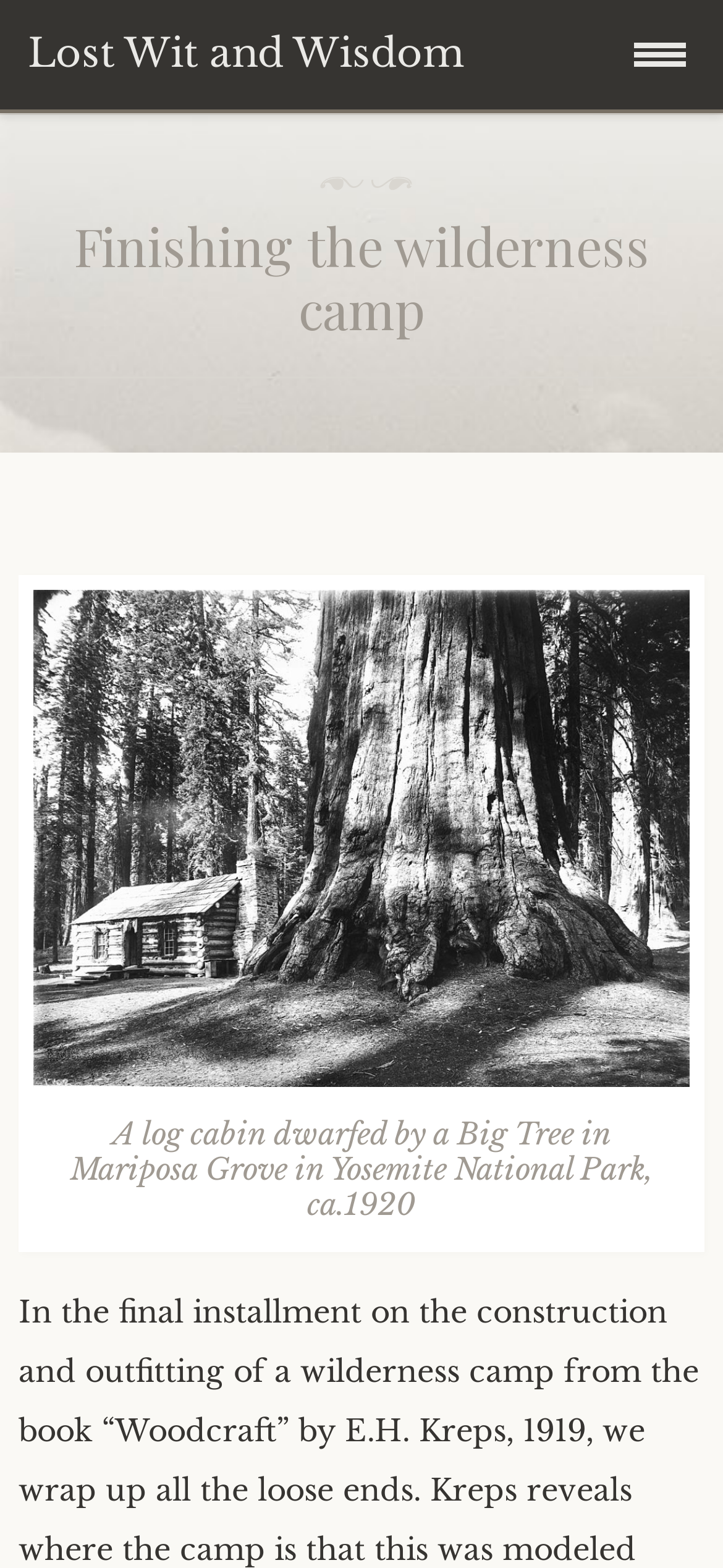What is the date of the article?
Based on the screenshot, answer the question with a single word or phrase.

September 27, 2017